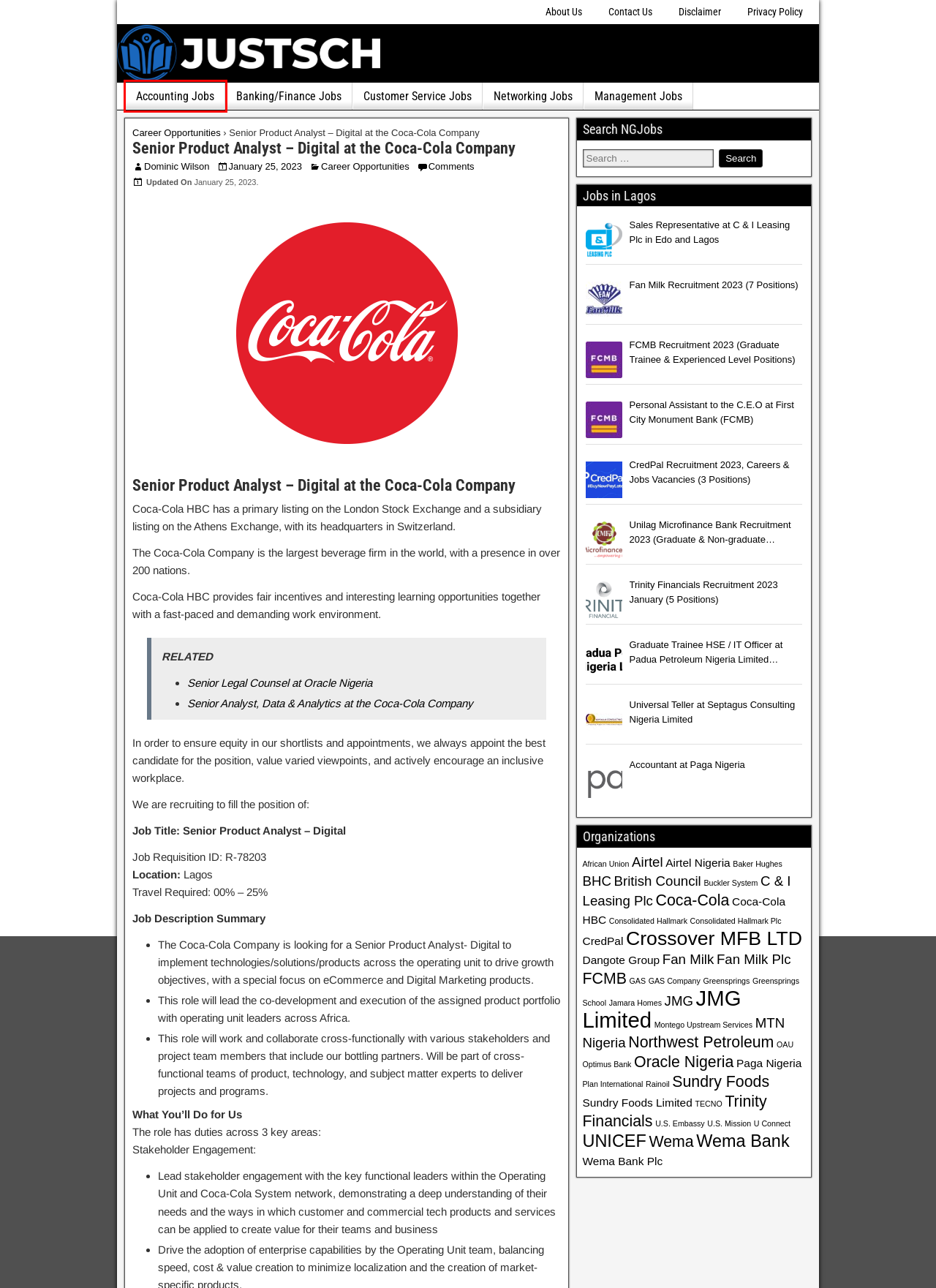Review the screenshot of a webpage that includes a red bounding box. Choose the webpage description that best matches the new webpage displayed after clicking the element within the bounding box. Here are the candidates:
A. Personal Assistant to the C.E.O at FCMB - NGJobs
B. Senior Legal Counsel at Oracle Nigeria - NGJobs
C. Coca-Cola HBC: Jobs & Career Opportunities in Nigeria
D. Wema Bank Plc: Jobs & Career Opportunities in Nigeria
E. Trinity Financials: Jobs & Career Opportunities in Nigeria
F. Fan Milk Plc: Jobs & Career Opportunities in Nigeria
G. Fan Milk Recruitment 2023 (7 Positions) #2023 - NGJobs
H. Accounting Jobs: Jobs & Career Opportunities in Nigeria

H